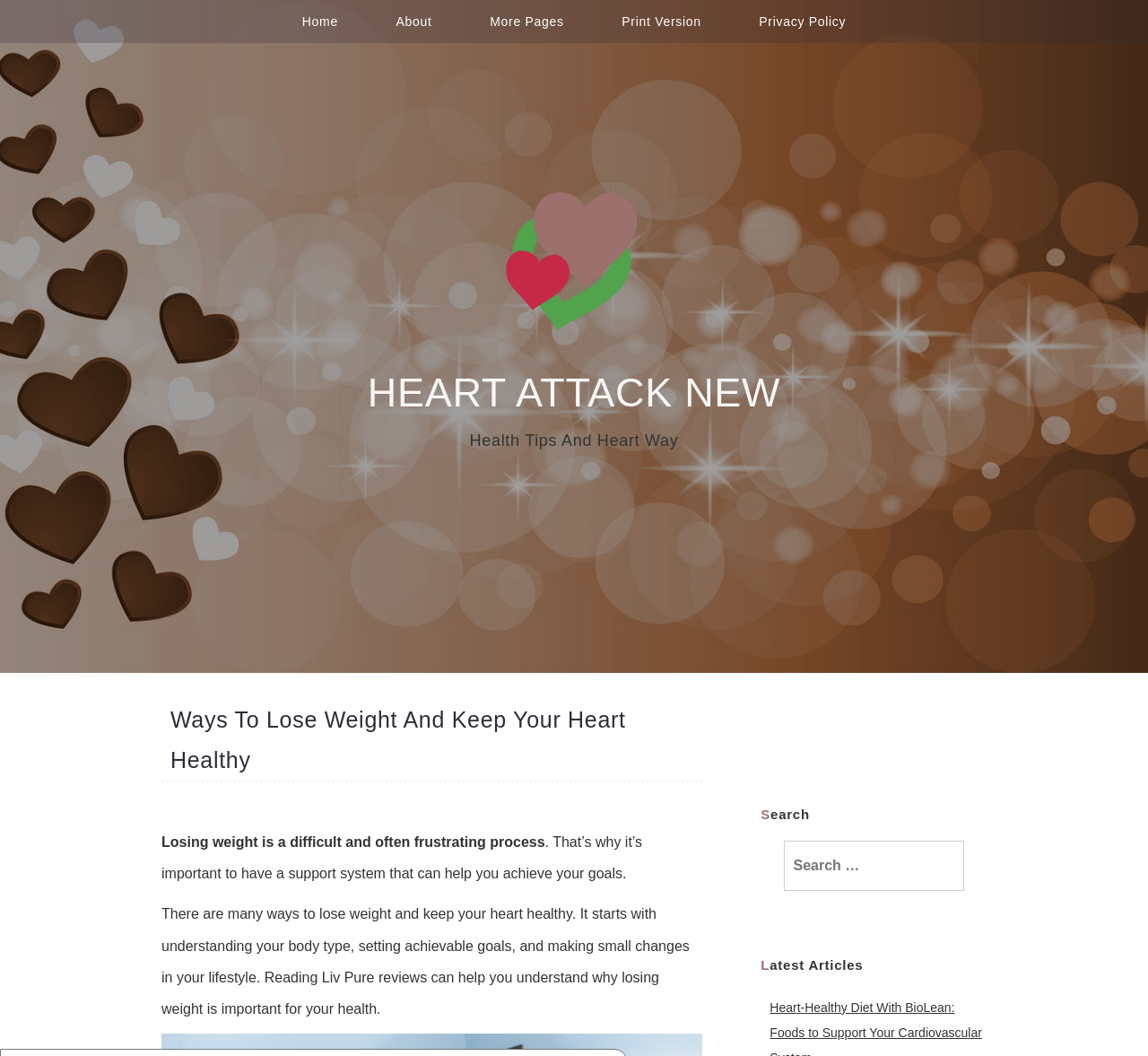Determine the bounding box coordinates of the region that needs to be clicked to achieve the task: "read about heart attack news".

[0.422, 0.26, 0.578, 0.273]